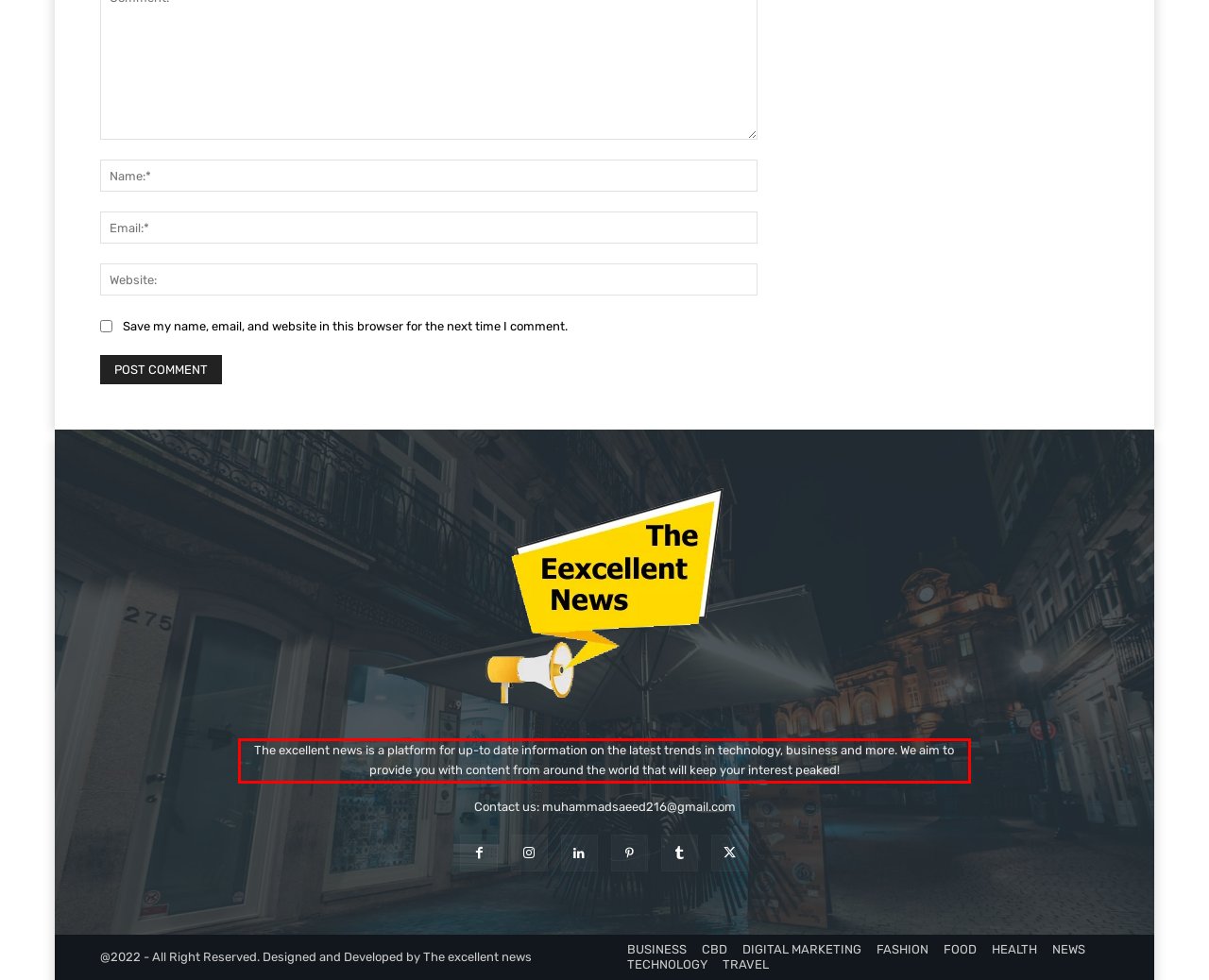Given a webpage screenshot, identify the text inside the red bounding box using OCR and extract it.

The excellent news is a platform for up-to date information on the latest trends in technology, business and more. We aim to provide you with content from around the world that will keep your interest peaked!